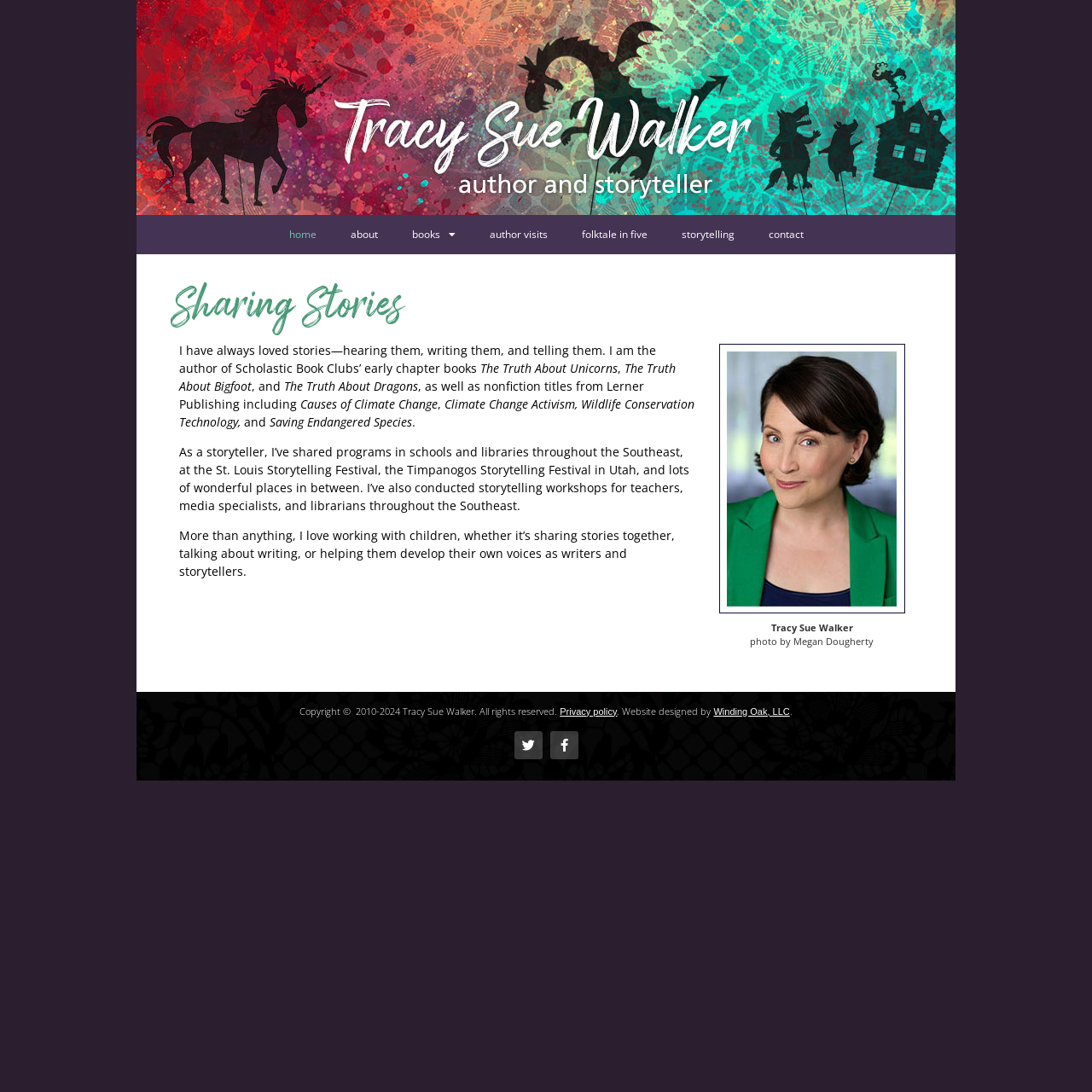Can you find the bounding box coordinates for the element that needs to be clicked to execute this instruction: "explore author visits"? The coordinates should be given as four float numbers between 0 and 1, i.e., [left, top, right, bottom].

[0.432, 0.197, 0.517, 0.233]